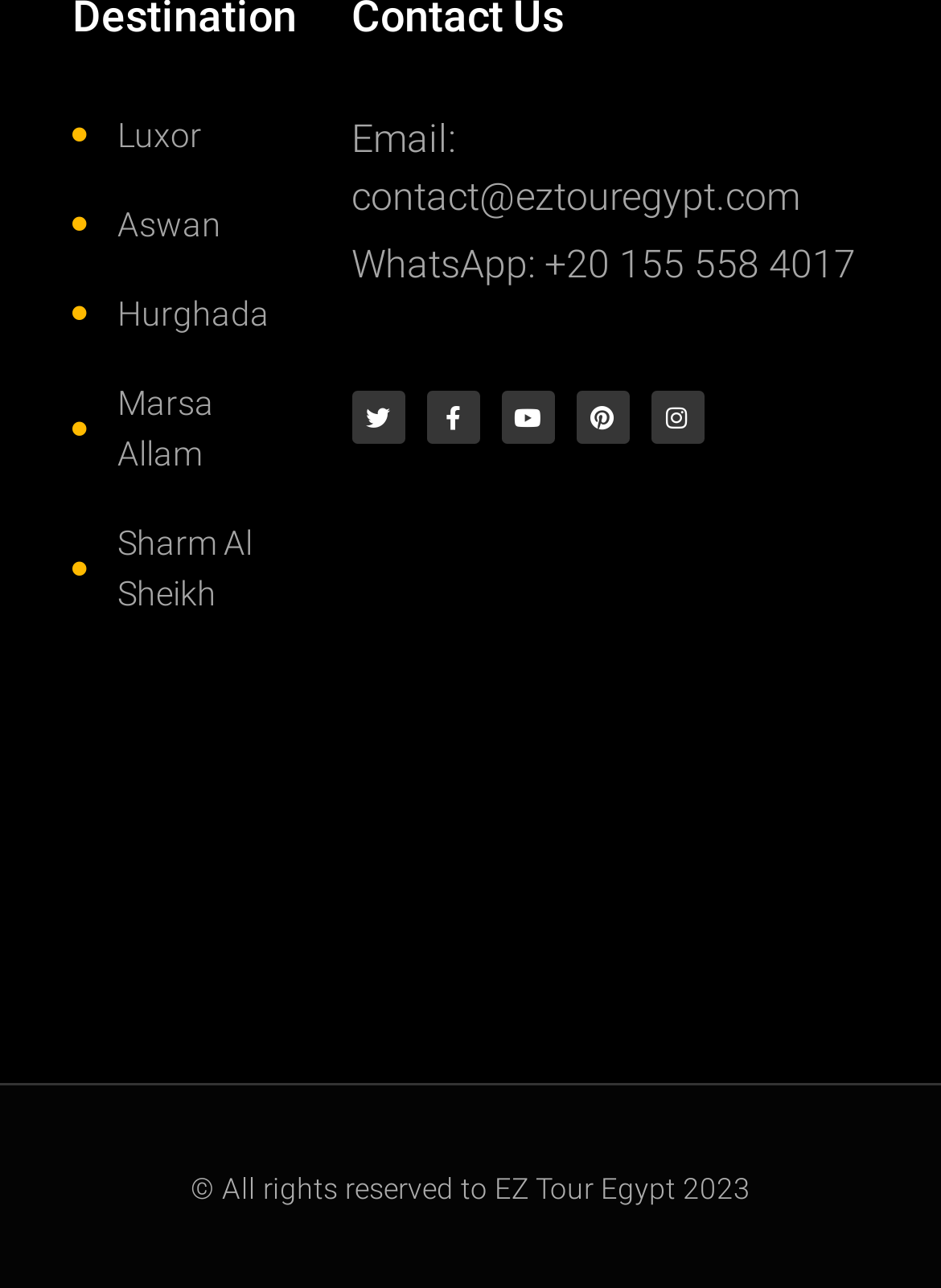Determine the bounding box coordinates of the region I should click to achieve the following instruction: "Visit Sharm Al Sheikh". Ensure the bounding box coordinates are four float numbers between 0 and 1, i.e., [left, top, right, bottom].

[0.077, 0.402, 0.322, 0.48]